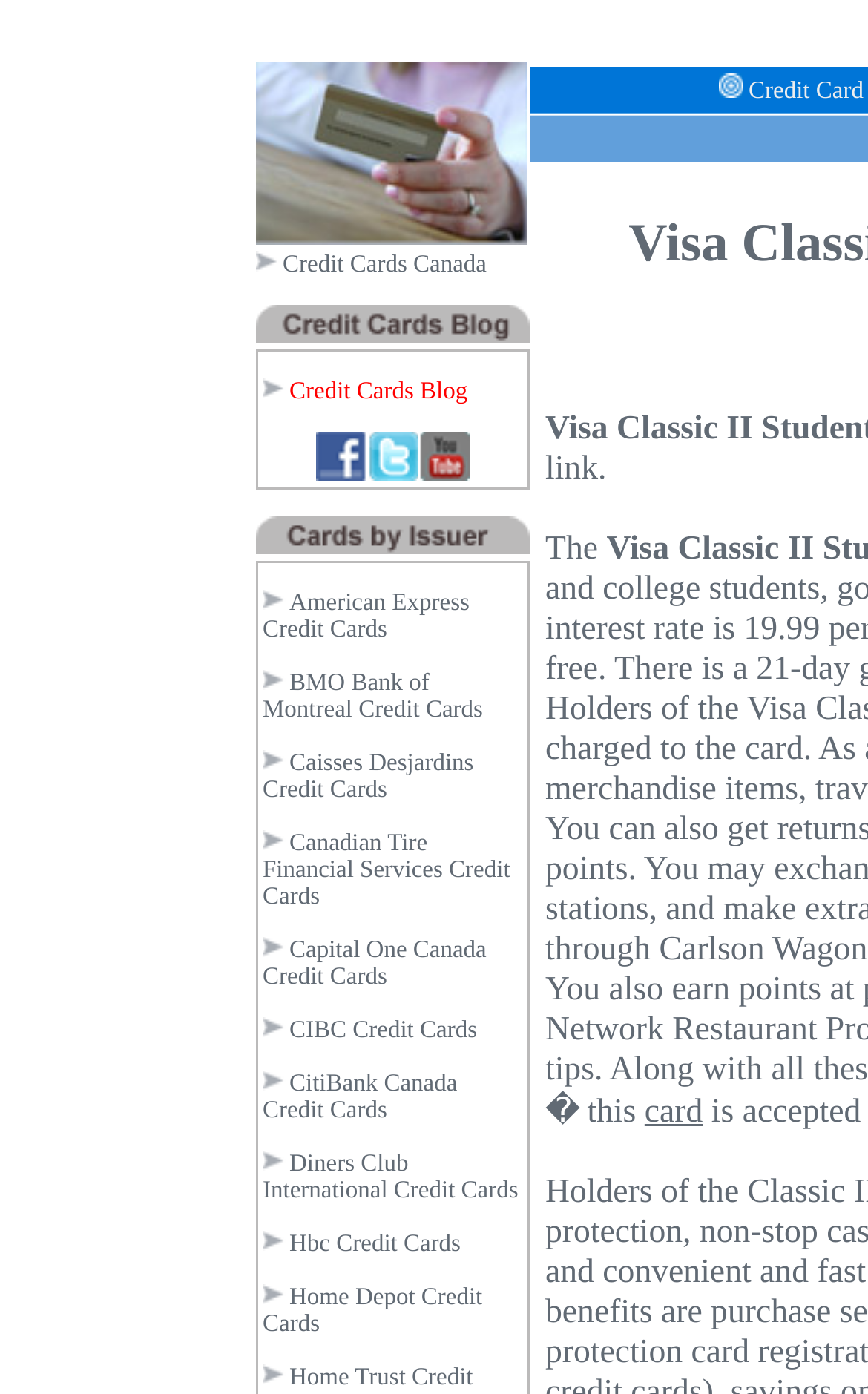Highlight the bounding box coordinates of the region I should click on to meet the following instruction: "Click the 'Caisses Desjardins Credit Cards' link".

[0.303, 0.538, 0.546, 0.576]